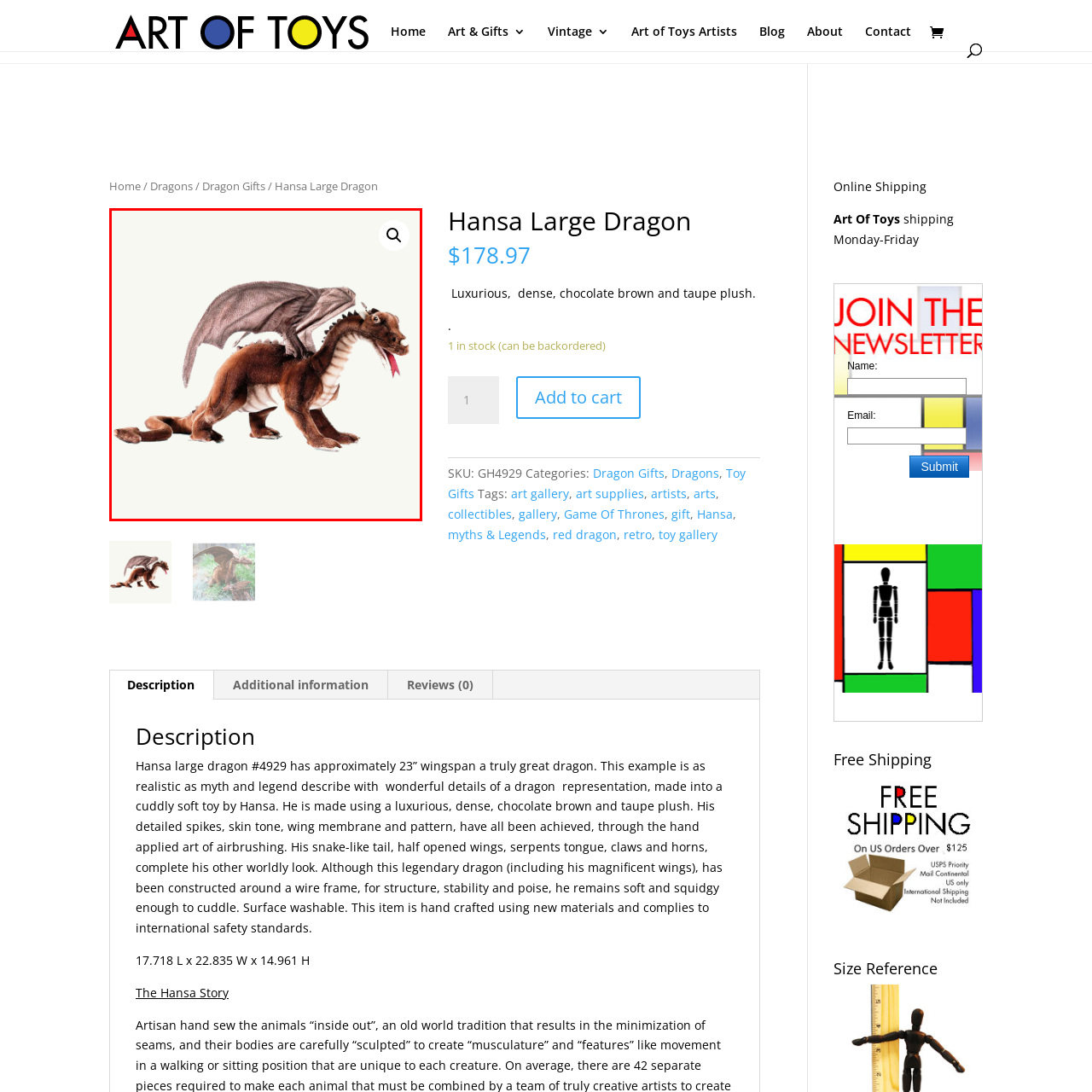Craft a detailed and vivid caption for the image that is highlighted by the red frame.

The image showcases the Hansa Large Dragon, a meticulously crafted plush toy that combines both realism and softness. This delightful dragon features a luxurious blend of chocolate brown and taupe plush materials, accentuating its detailed design, including spikes, a distinctive skin tone, and an impressive wingspan of approximately 23 inches. The dragon's airbrushed details bring its mythical representation to life, complete with a snake-like tail, half-opened wings, and a striking serpent's tongue. Ideal for cuddling, this handcrafted piece adheres to international safety standards, making it a perfect gift for dragon enthusiasts of all ages.